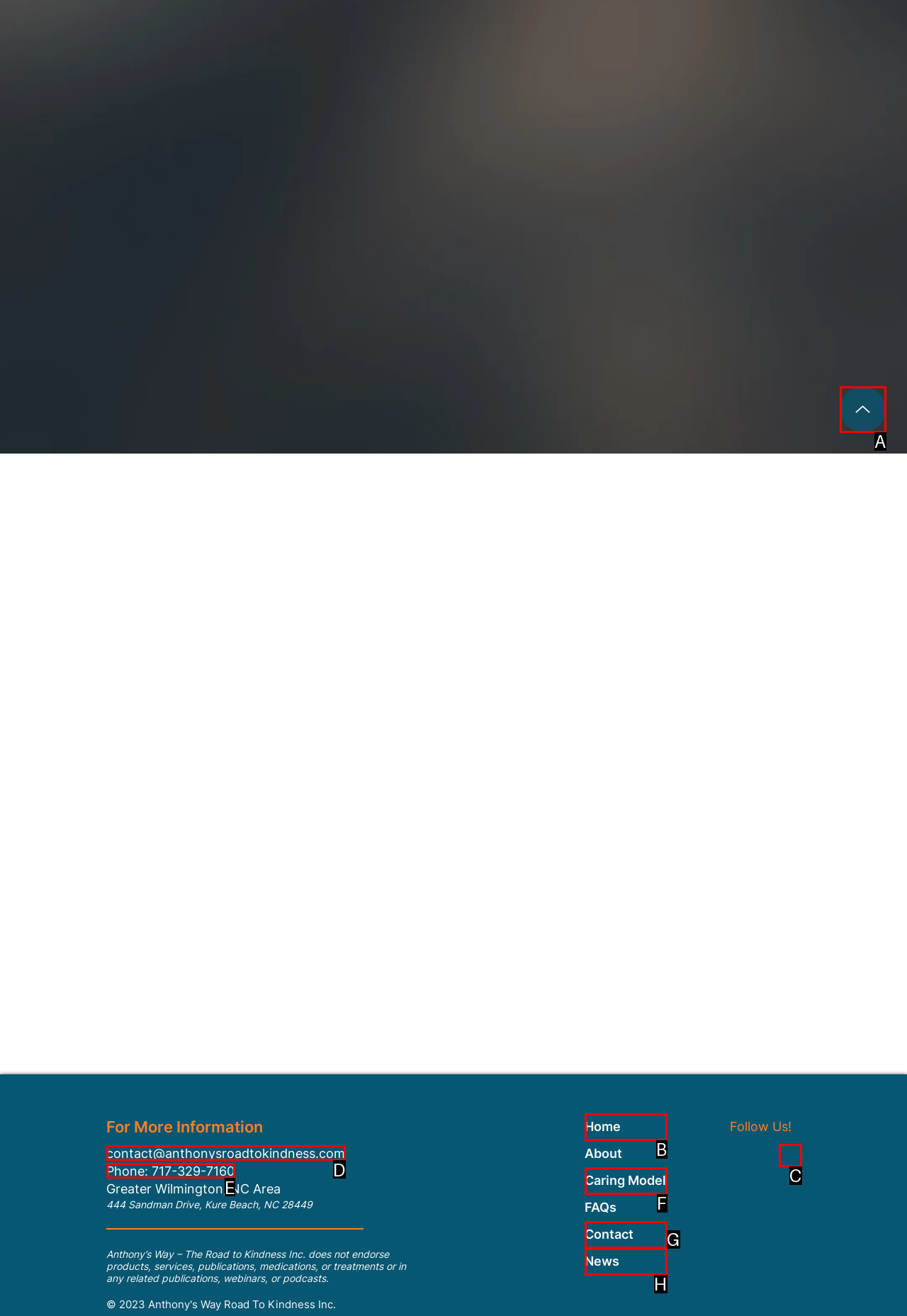Given the description: Phone: 717-329-7160, identify the matching HTML element. Provide the letter of the correct option.

E